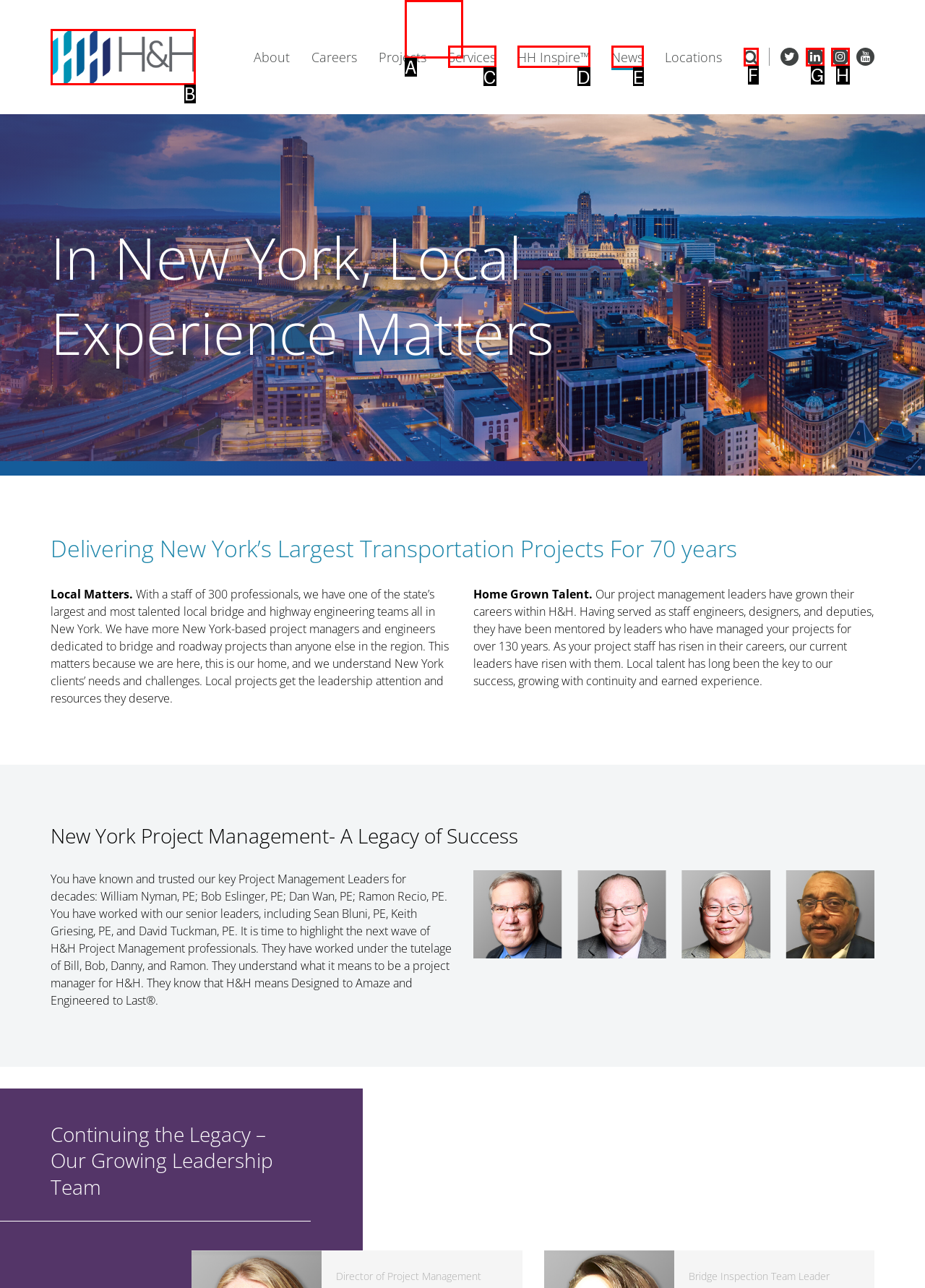Using the description: parent_node: twitter, find the HTML element that matches it. Answer with the letter of the chosen option.

F